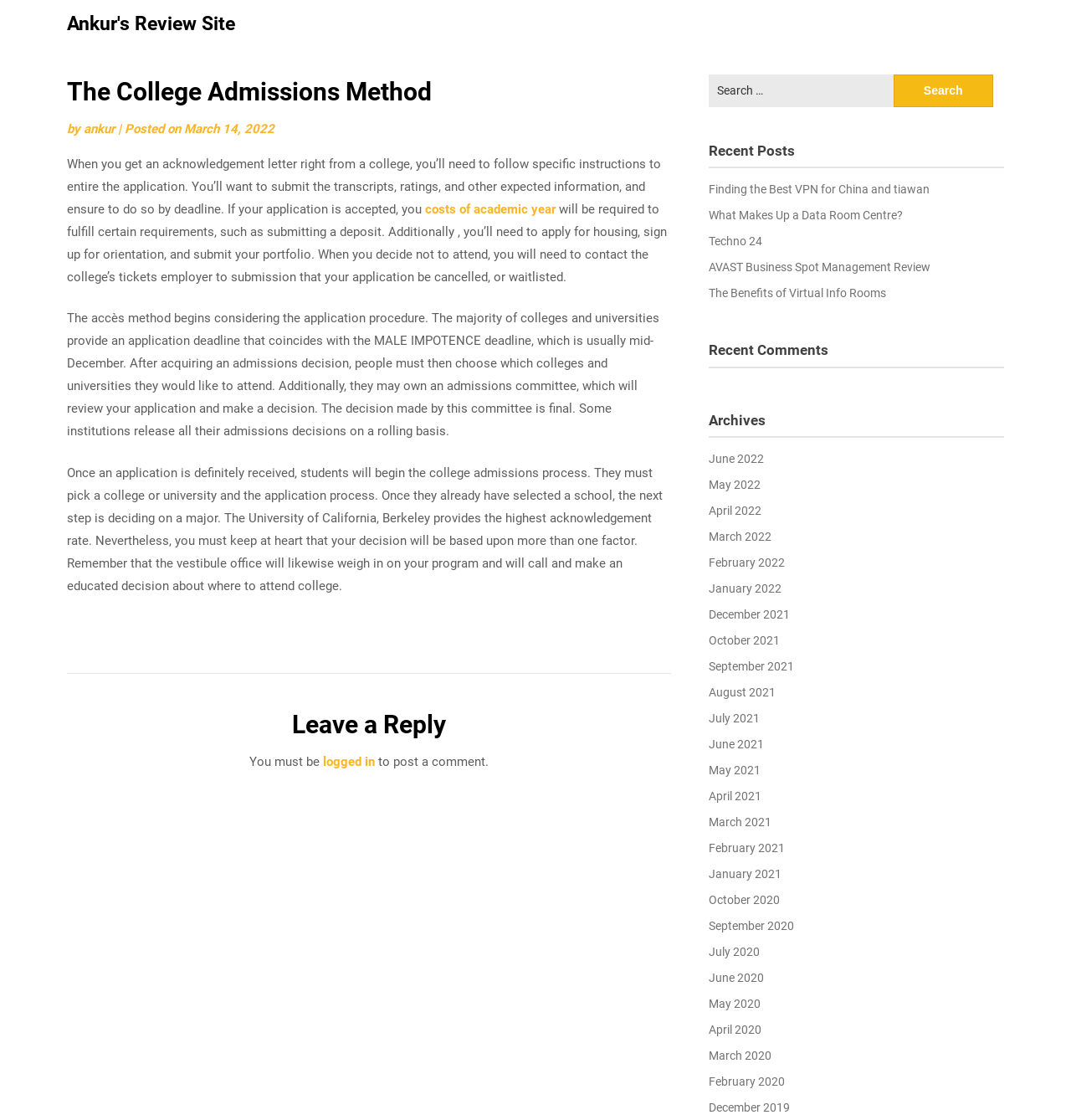Who is the author of the article?
Use the information from the image to give a detailed answer to the question.

The author of the article is mentioned in the header section of the webpage, where it says 'The College Admissions Method by Ankur'.